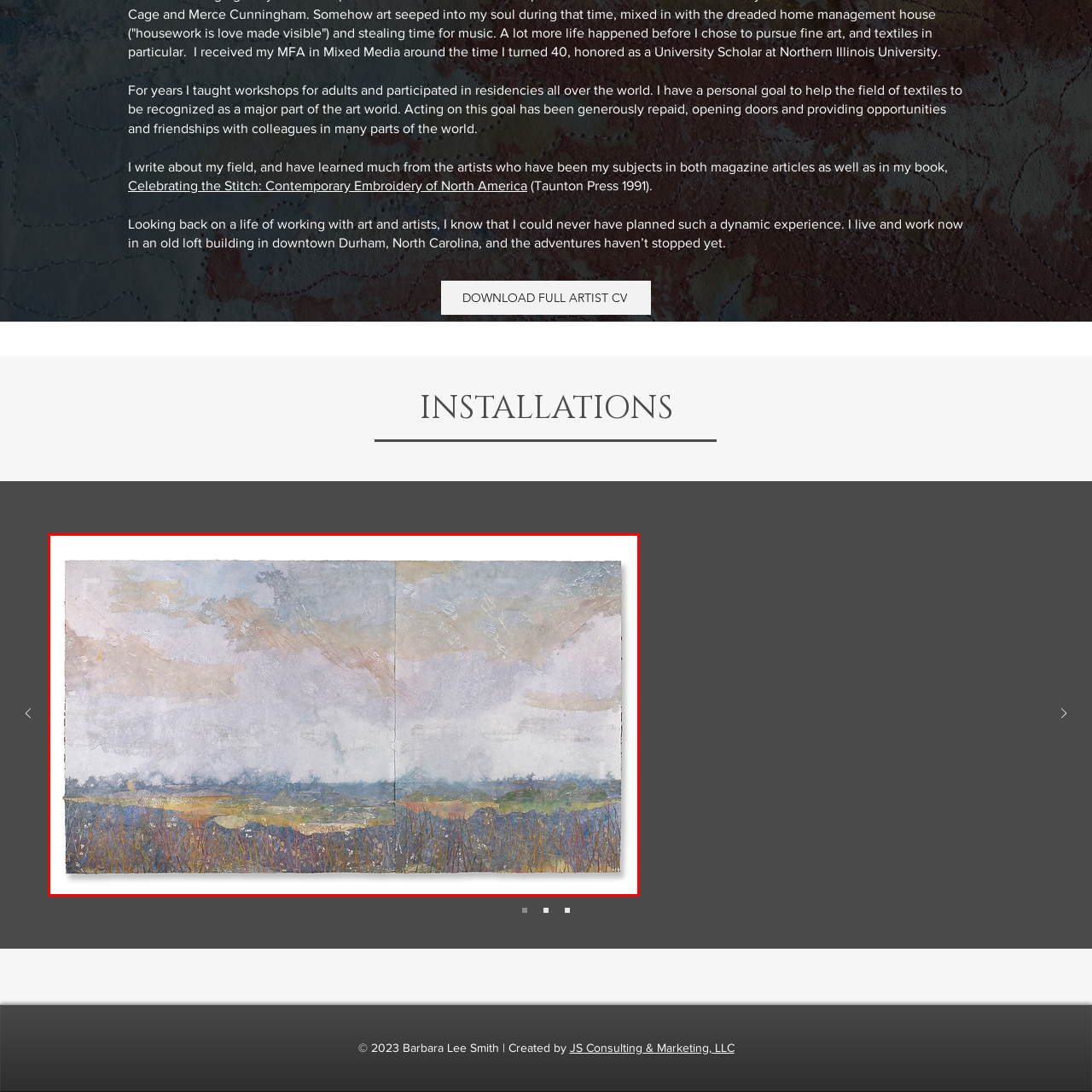Examine the portion within the green circle, What is the size of the artwork? 
Reply succinctly with a single word or phrase.

50 inches by 89 inches